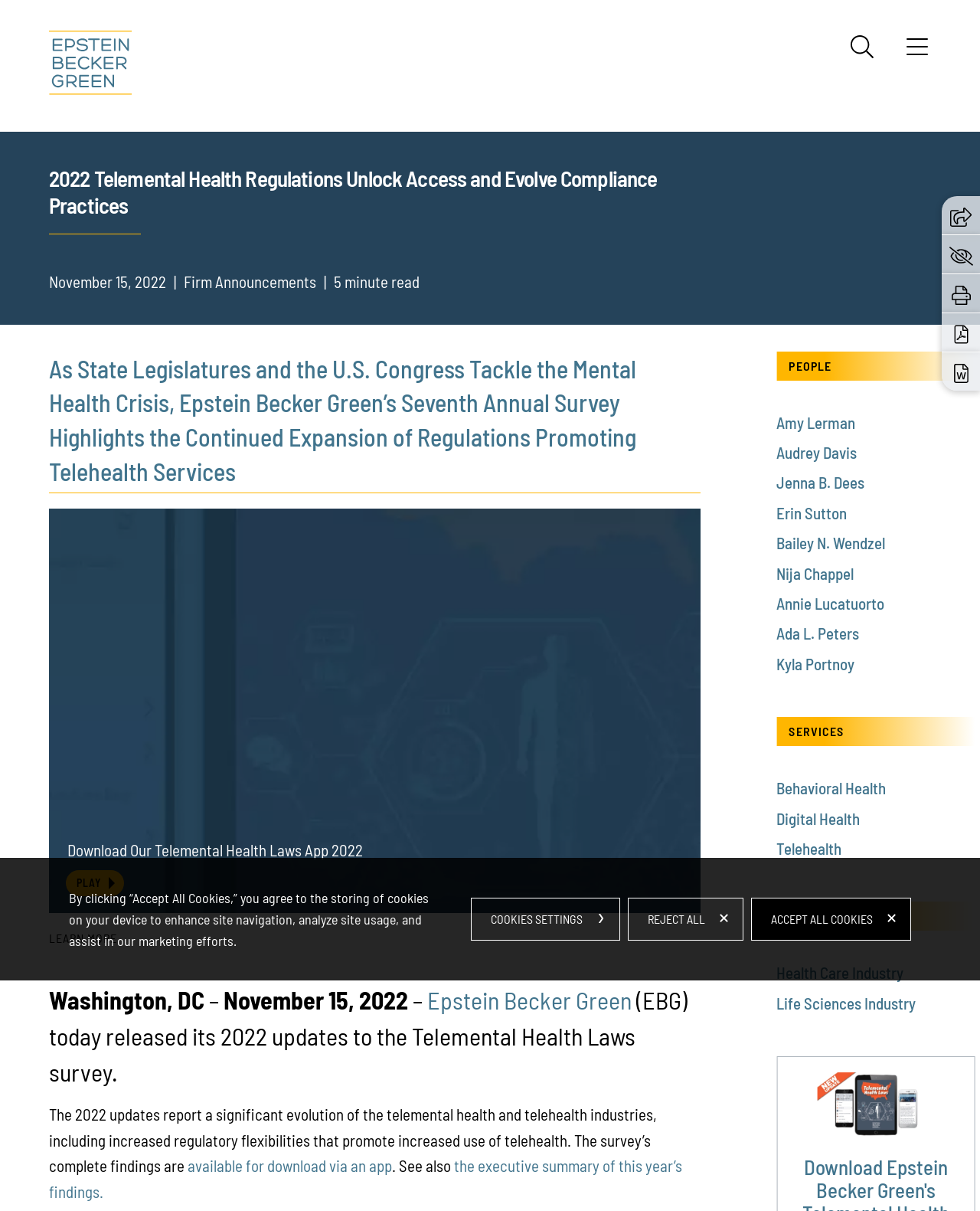Using the image as a reference, answer the following question in as much detail as possible:
How many services are listed?

Under the 'SERVICES' heading, there are 3 links listed, each corresponding to a service, including 'Behavioral Health', 'Digital Health', and 'Telehealth'.